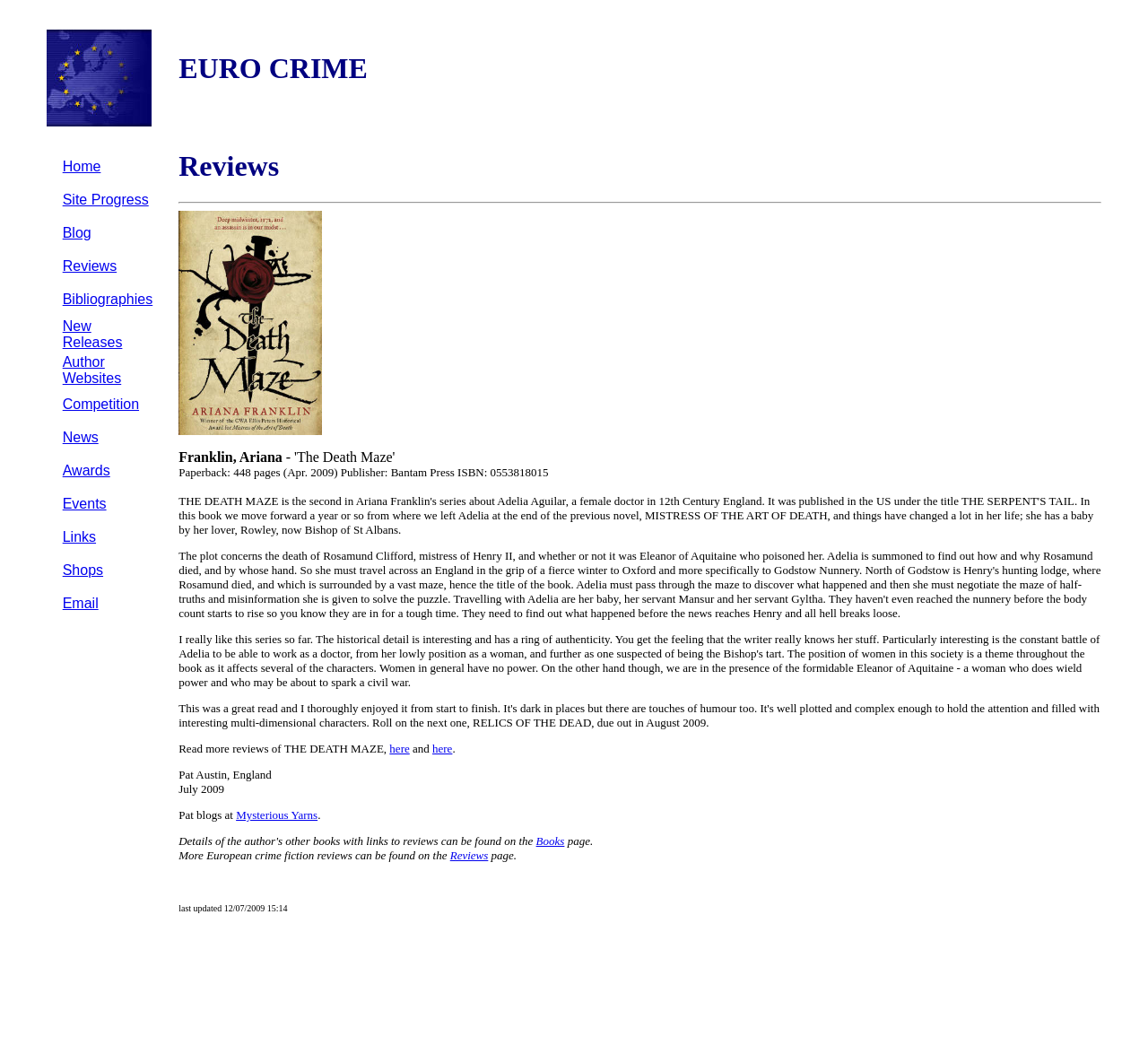How many links are there in the navigation menu?
Please provide a detailed and comprehensive answer to the question.

The navigation menu is located in the top-middle section of the webpage, and it contains 13 links, namely 'Home', 'Site Progress', 'Blog', 'Reviews', 'Bibliographies', 'New Releases', 'Author Websites', 'Competition', 'News', 'Awards', 'Events', 'Links', and 'Shops'.